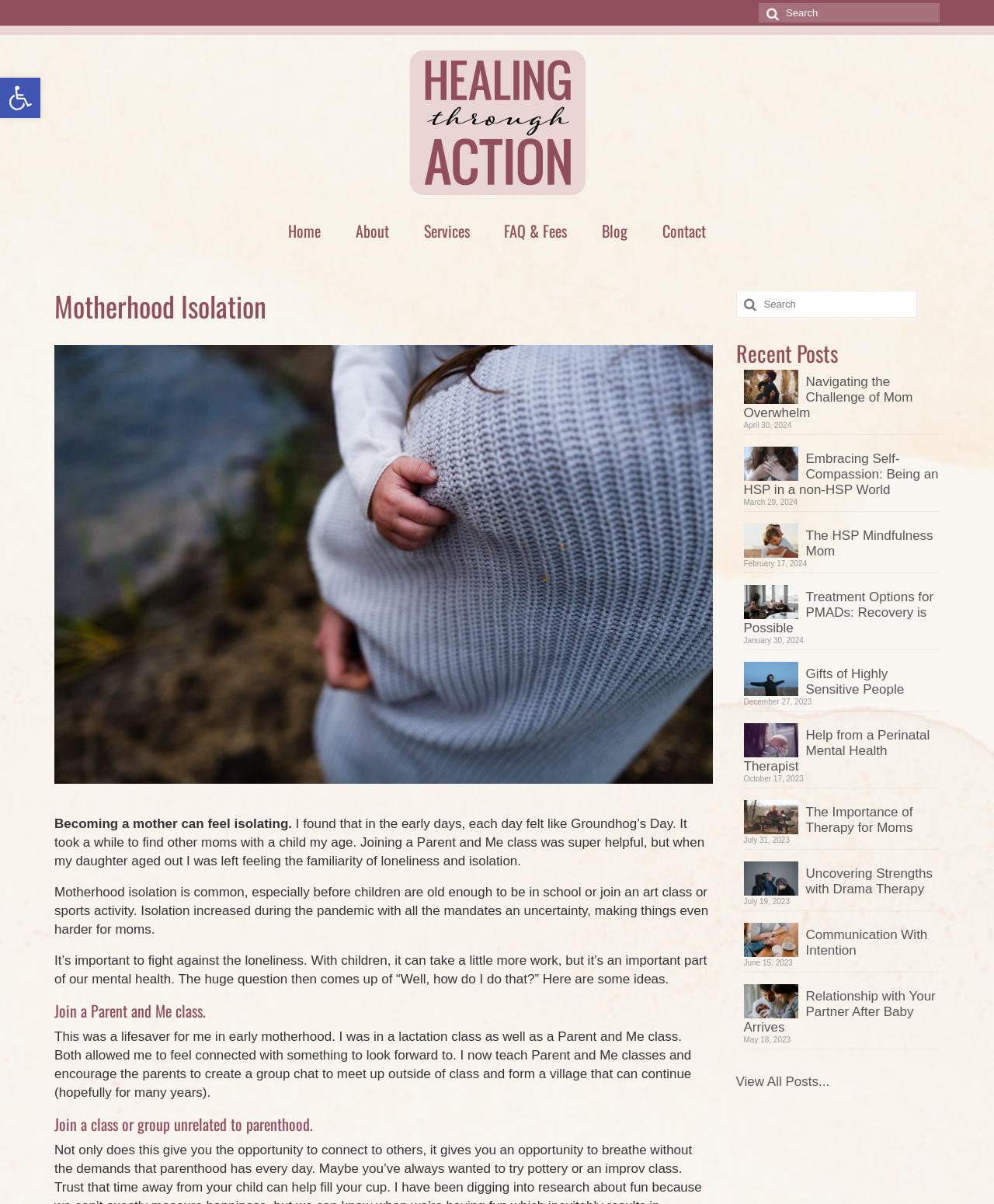Please respond in a single word or phrase: 
How many recent posts are listed?

10